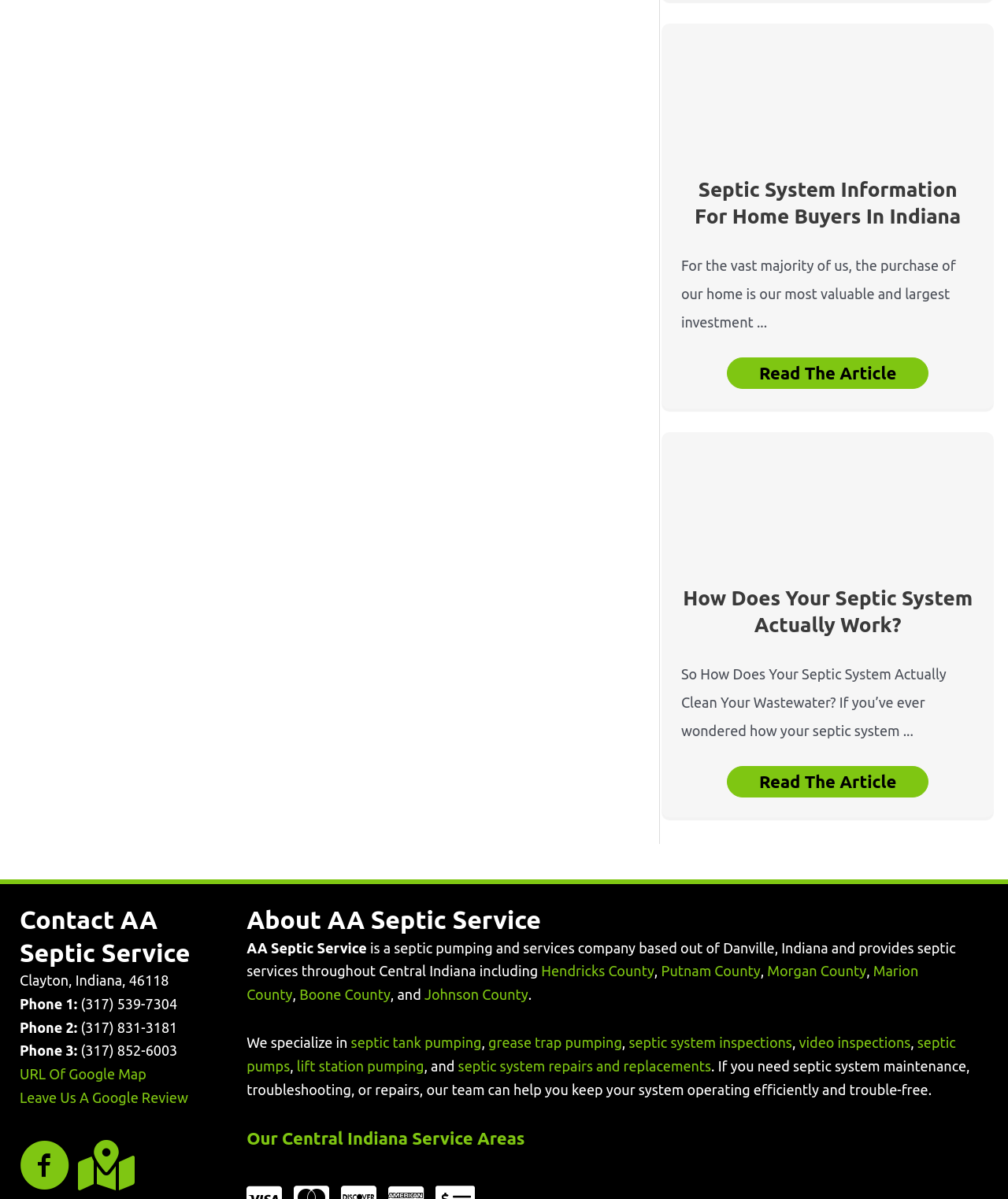What is the topic of the webpage?
Carefully analyze the image and provide a thorough answer to the question.

Based on the webpage content, including the headings and static text, it appears that the topic of the webpage is septic systems, specifically related to real estate transactions and maintenance in Indiana.